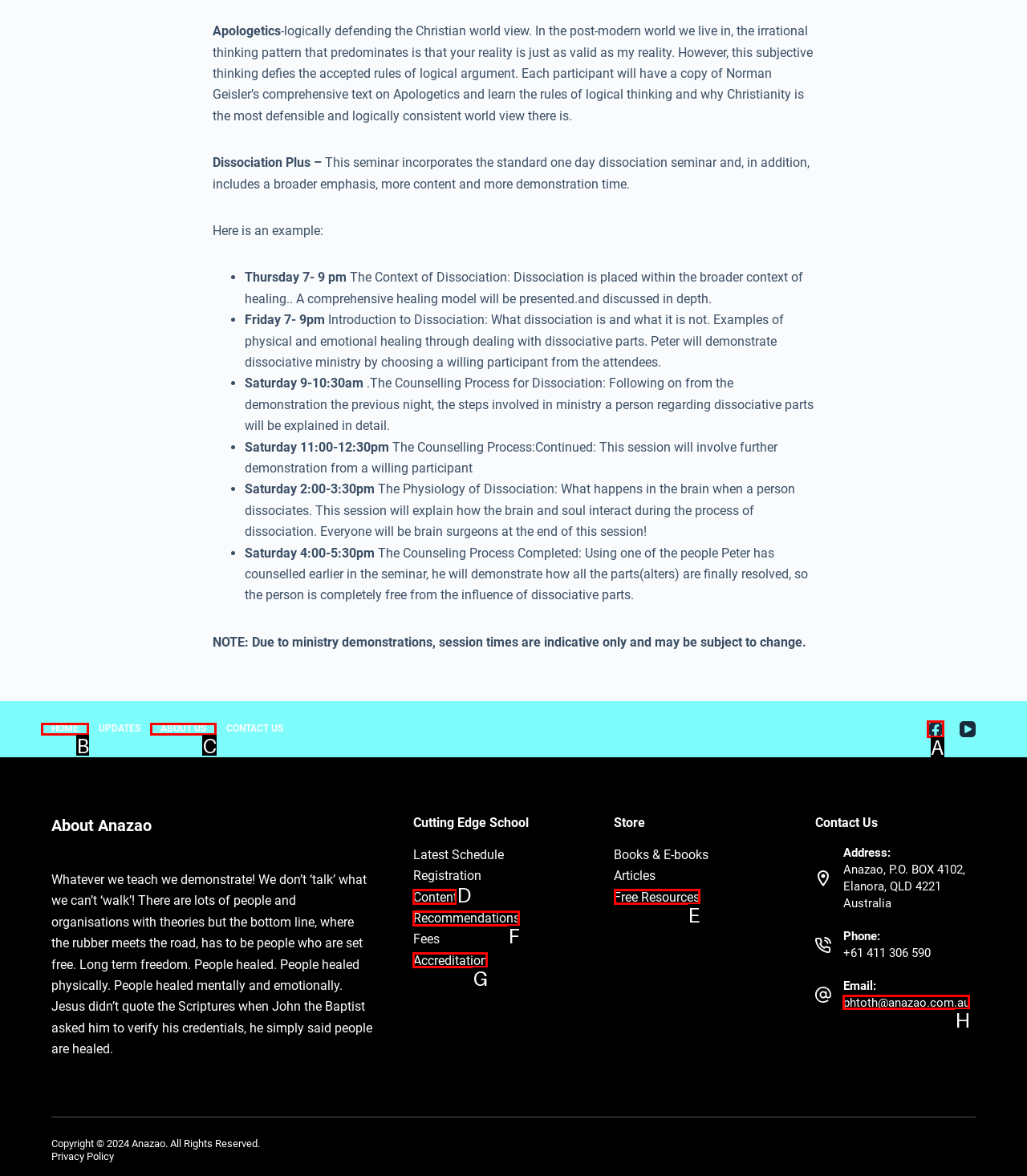Based on the task: Visit the 'Facebook' page, which UI element should be clicked? Answer with the letter that corresponds to the correct option from the choices given.

A